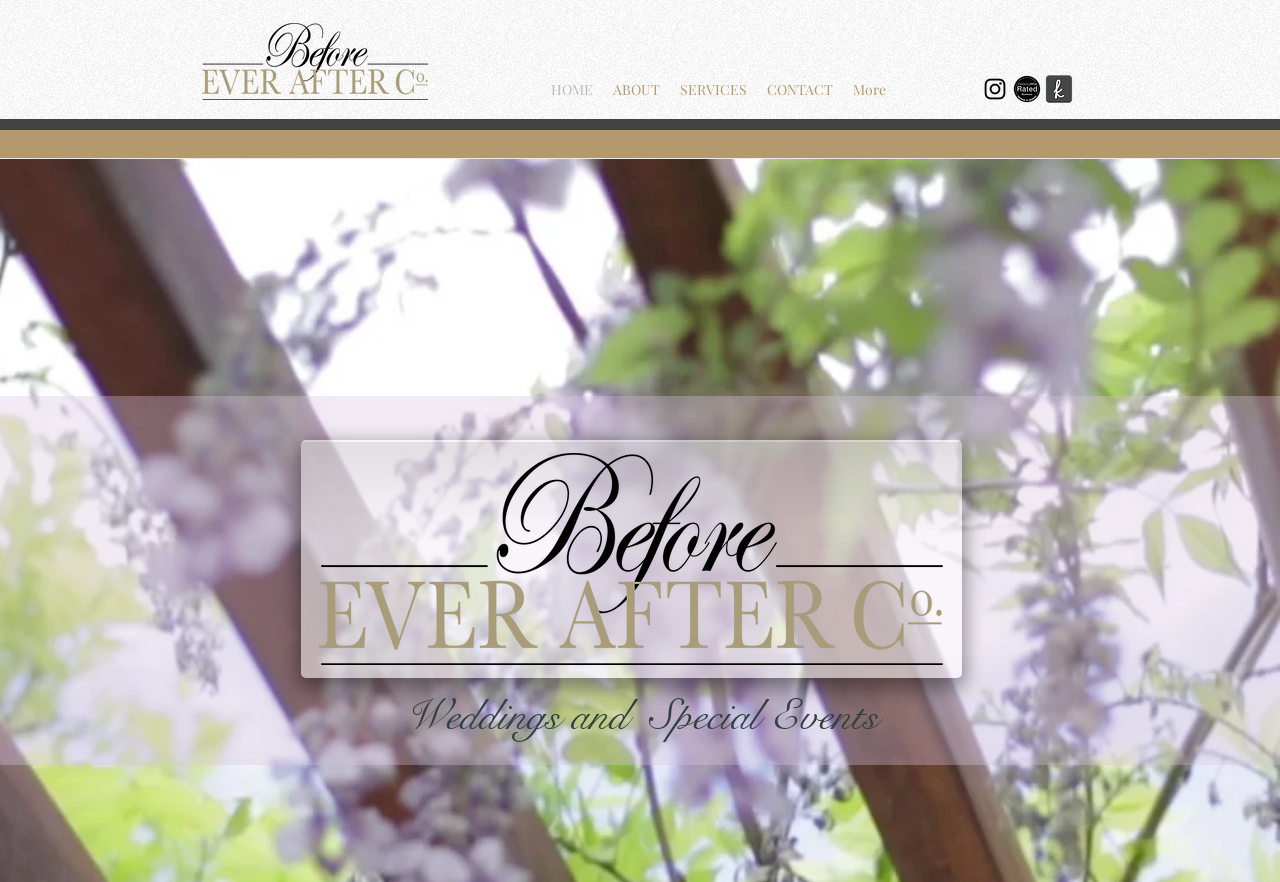Identify the bounding box coordinates of the clickable section necessary to follow the following instruction: "Click the BEA Logo". The coordinates should be presented as four float numbers from 0 to 1, i.e., [left, top, right, bottom].

[0.156, 0.026, 0.335, 0.113]